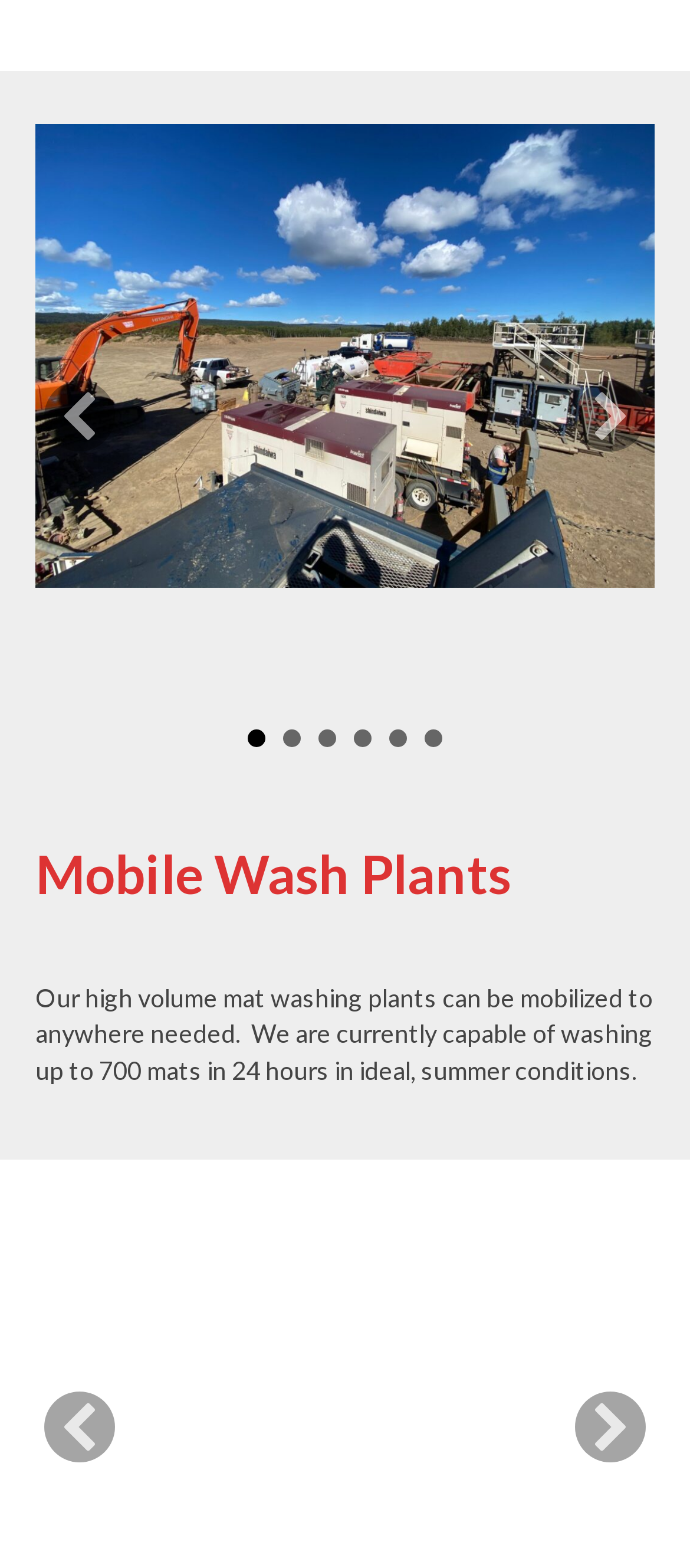What is the purpose of the mobilized washing plants?
Kindly offer a comprehensive and detailed response to the question.

The StaticText element mentions that the high volume mat washing plants can be mobilized to anywhere needed, implying that the purpose is to wash mats at any location.